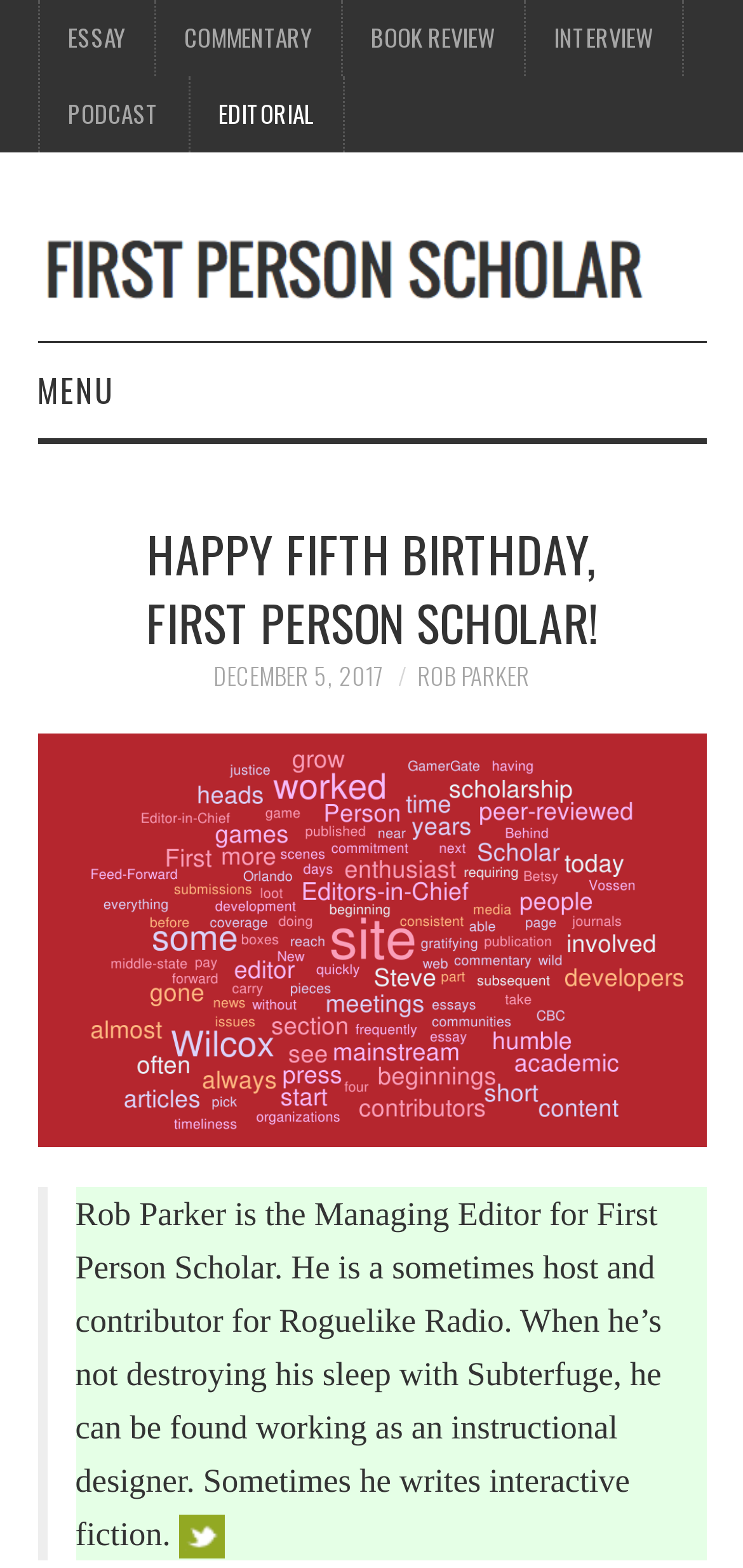Please identify the bounding box coordinates of the element's region that I should click in order to complete the following instruction: "Go to the ABOUT FPS page". The bounding box coordinates consist of four float numbers between 0 and 1, i.e., [left, top, right, bottom].

[0.05, 0.341, 0.624, 0.402]